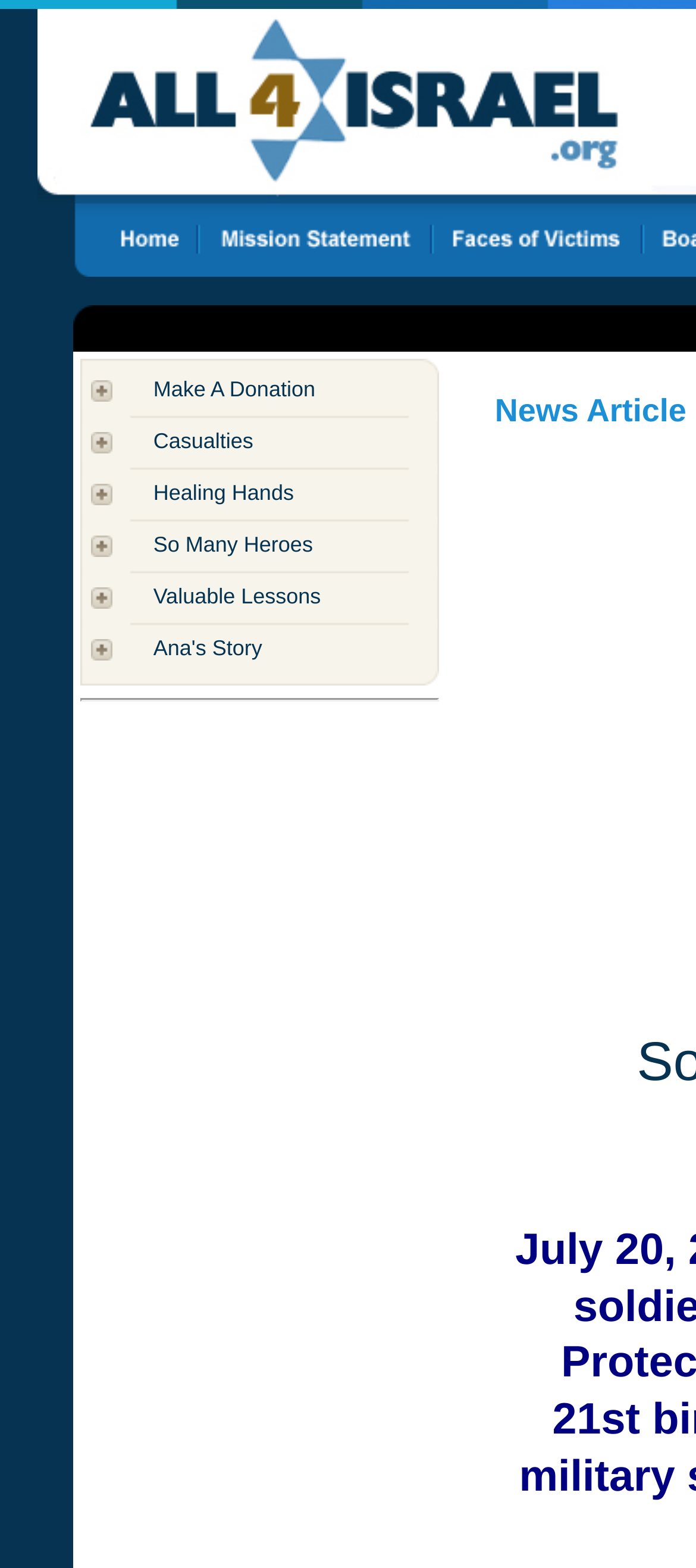Offer a detailed explanation of the webpage layout and contents.

The webpage appears to be a tribute page for Givati Staff Sgt. Aviv Levi, 20. At the top, there are three empty table cells. Below them, there is a table with multiple rows, each containing an image and a link with a descriptive text. The images are positioned to the left of the links. The links have titles such as "Make A Donation", "Casualties", "Healing Hands", "So Many Heroes", "Valuable Lessons", and "Ana's Story". These links are likely related to the story of Aviv Levi and the organization All4Israel.

The images are small and scattered throughout the table, with one image per row. The table takes up most of the webpage, with a horizontal separator line at the bottom. There are no paragraphs of text or news articles on the page, only the table with images and links. The overall structure of the page is simple and easy to navigate, with a clear focus on the tribute to Aviv Levi and the related links.